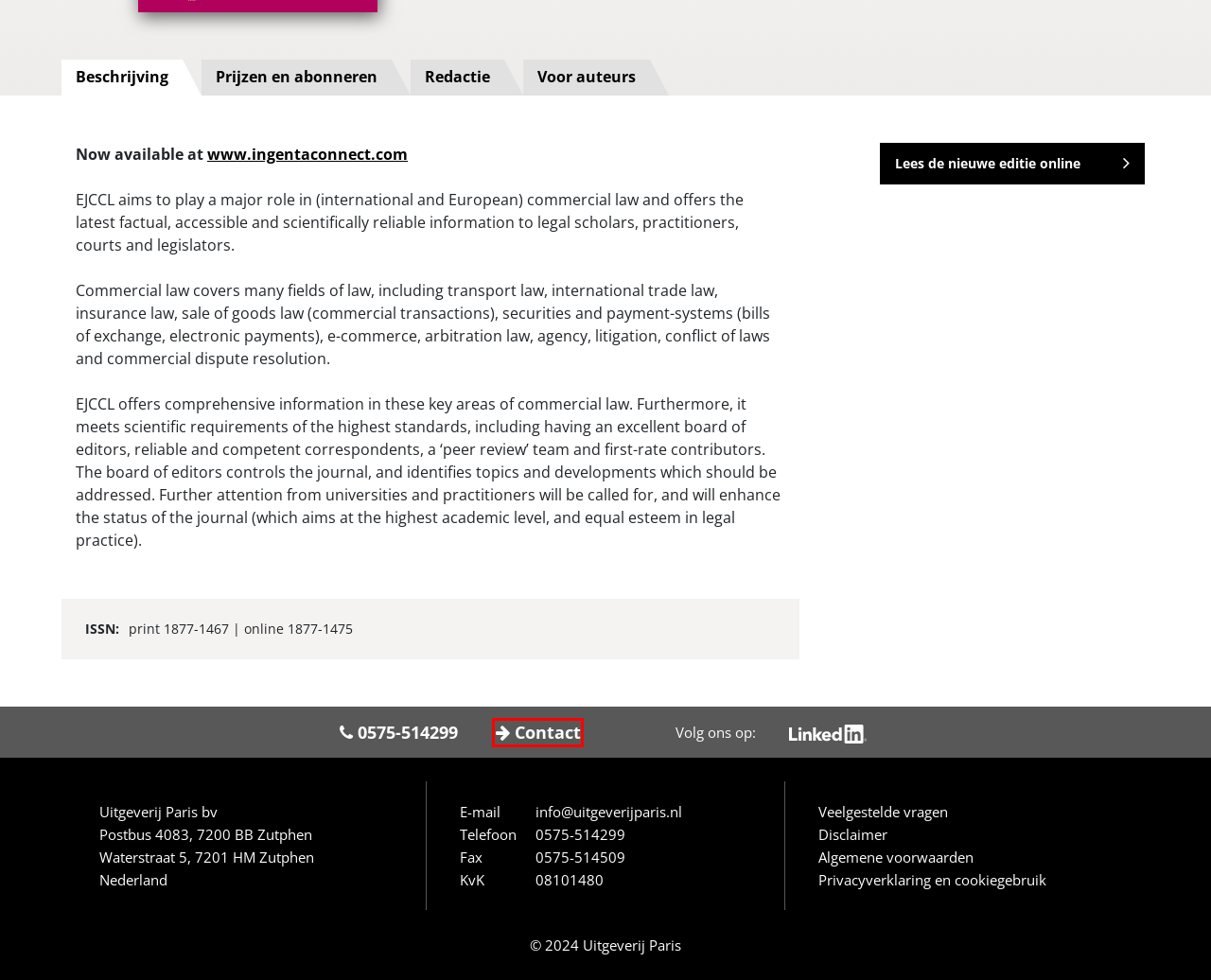View the screenshot of the webpage containing a red bounding box around a UI element. Select the most fitting webpage description for the new page shown after the element in the red bounding box is clicked. Here are the candidates:
A. Contact | Uitgeverij Paris
B. Veelgestelde vragen | Uitgeverij Paris
C. Disclaimer | Uitgeverij Paris
D. Events | Uitgeverij Paris
E. Uitgeverij Paris
F. Winkelmand | Uitgeverij Paris
G. Algemene voorwaarden | Uitgeverij Paris
H. Privacyverklaring en cookiegebruik | Uitgeverij Paris

A